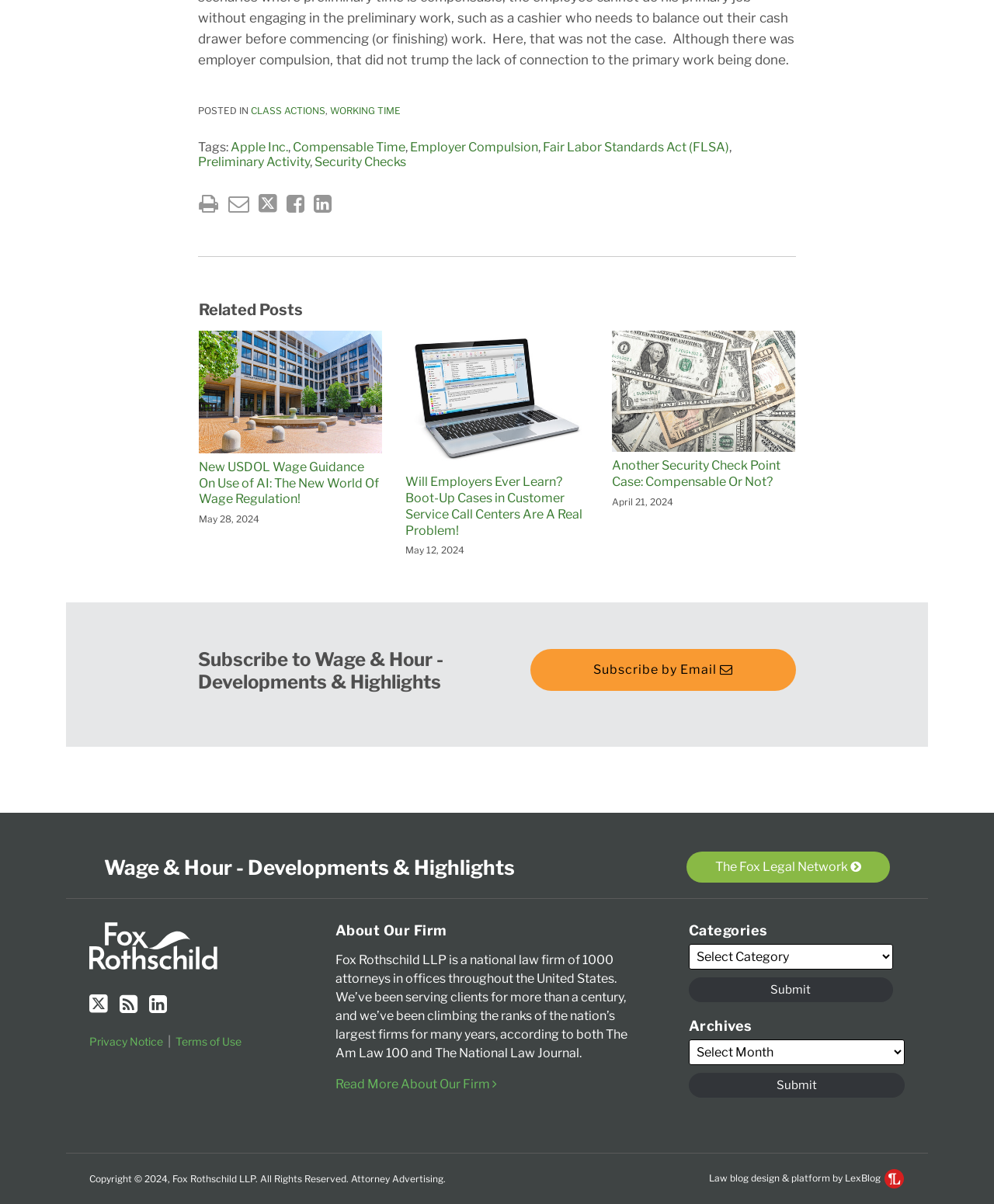Please determine the bounding box coordinates for the element with the description: "Follow Us on Twitter".

[0.09, 0.824, 0.109, 0.842]